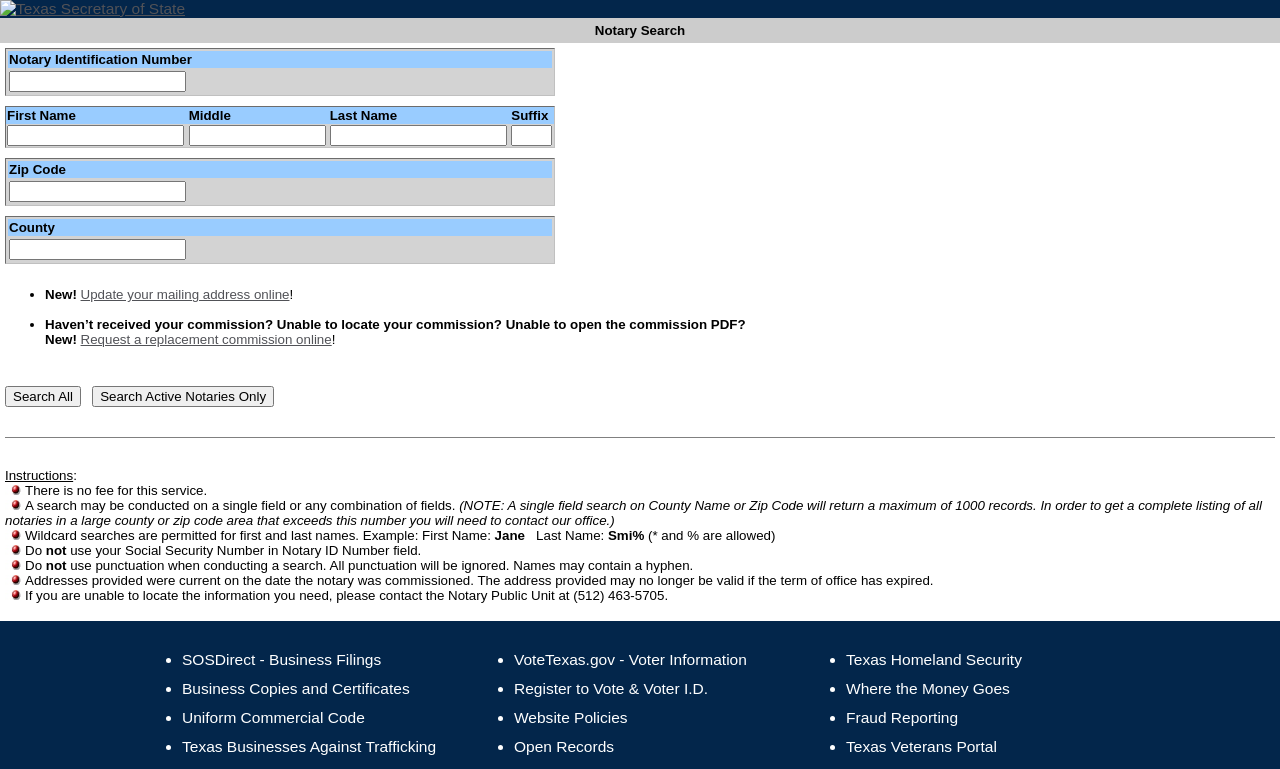Please locate the bounding box coordinates of the region I need to click to follow this instruction: "Search for notaries by first name".

[0.005, 0.163, 0.144, 0.19]